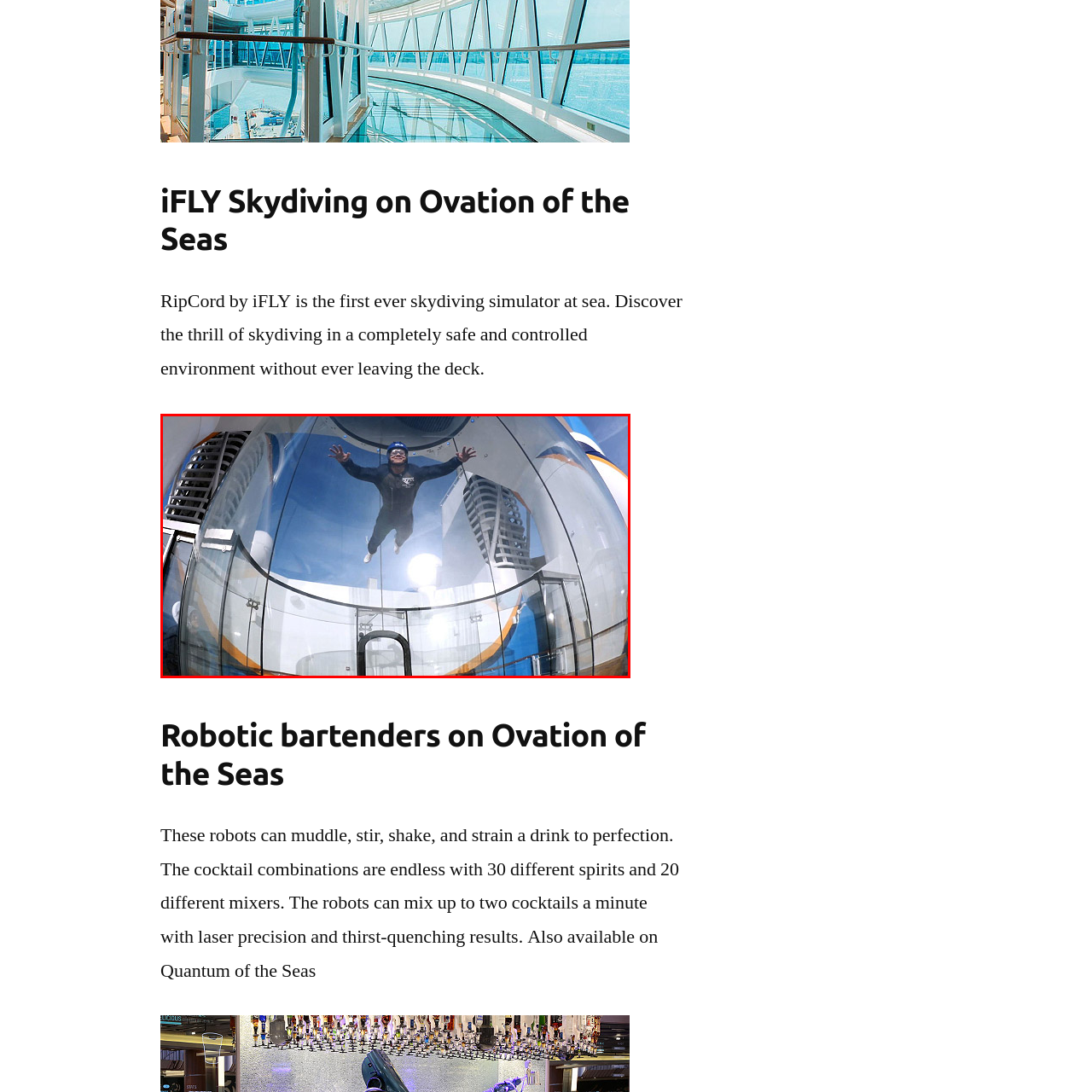What allows onlookers to witness the excitement of simulated skydiving?
Look closely at the image within the red bounding box and respond to the question with one word or a brief phrase.

Clear, glass enclosure